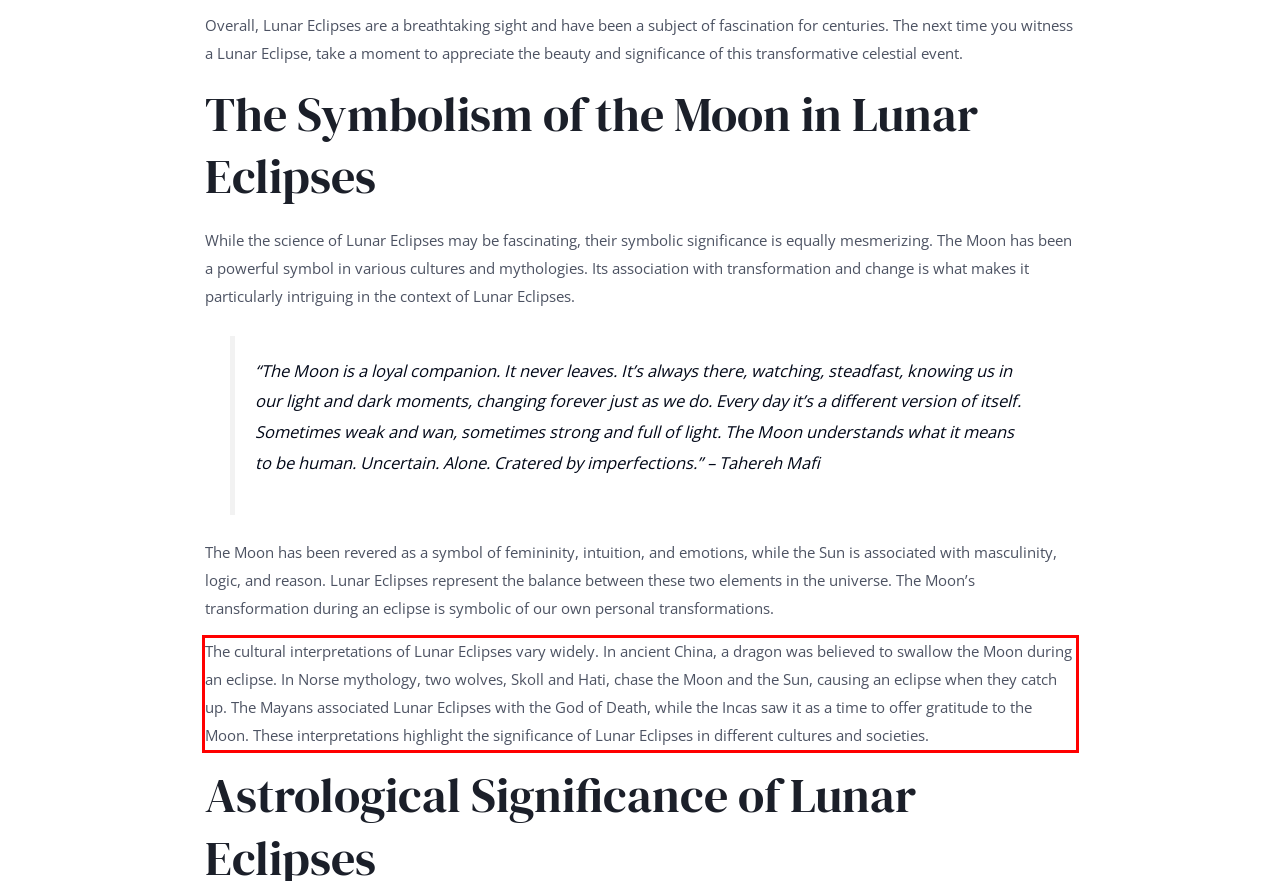You have a screenshot of a webpage with a red bounding box. Identify and extract the text content located inside the red bounding box.

The cultural interpretations of Lunar Eclipses vary widely. In ancient China, a dragon was believed to swallow the Moon during an eclipse. In Norse mythology, two wolves, Skoll and Hati, chase the Moon and the Sun, causing an eclipse when they catch up. The Mayans associated Lunar Eclipses with the God of Death, while the Incas saw it as a time to offer gratitude to the Moon. These interpretations highlight the significance of Lunar Eclipses in different cultures and societies.